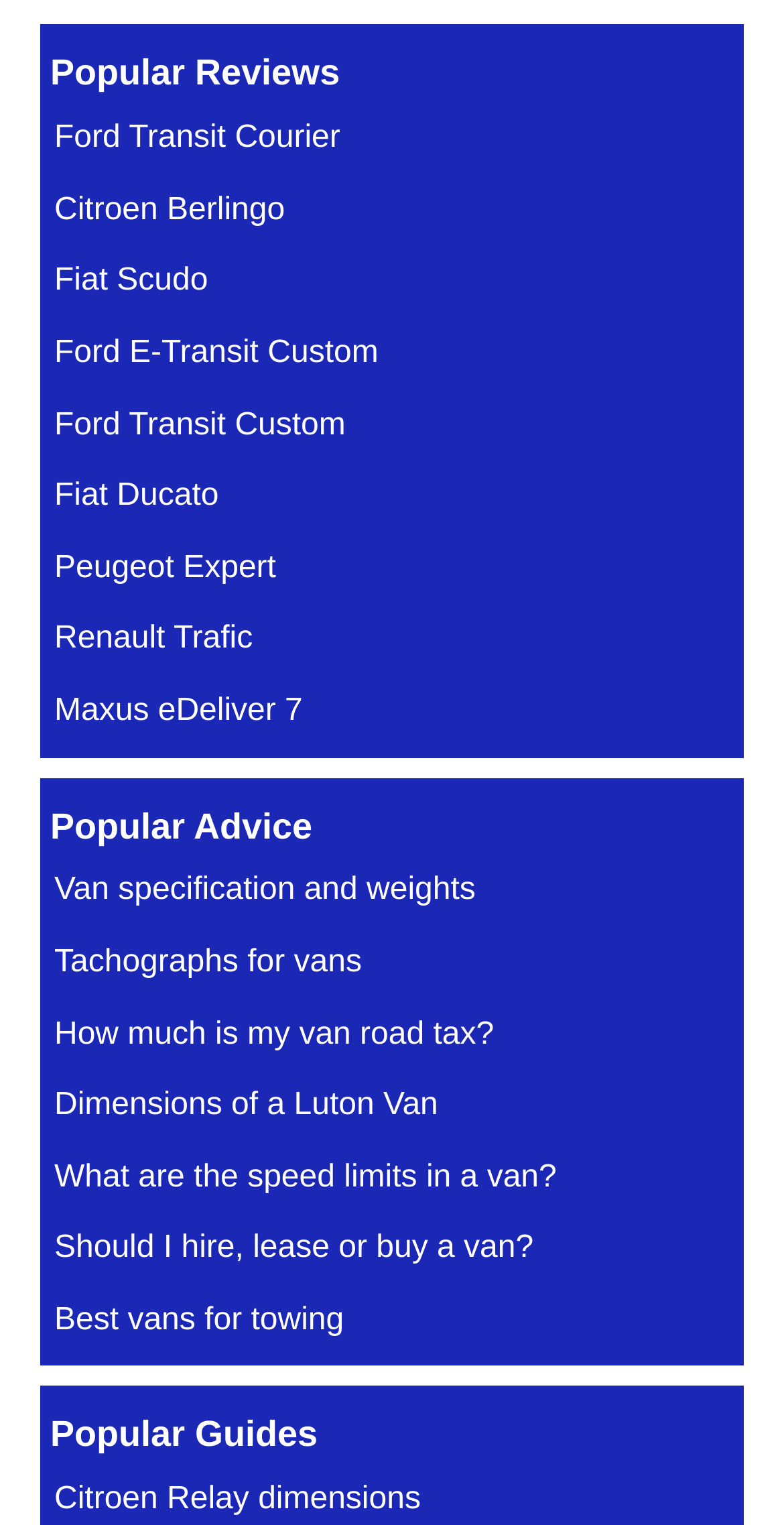What is the last popular guide?
Answer the question using a single word or phrase, according to the image.

Best vans for towing